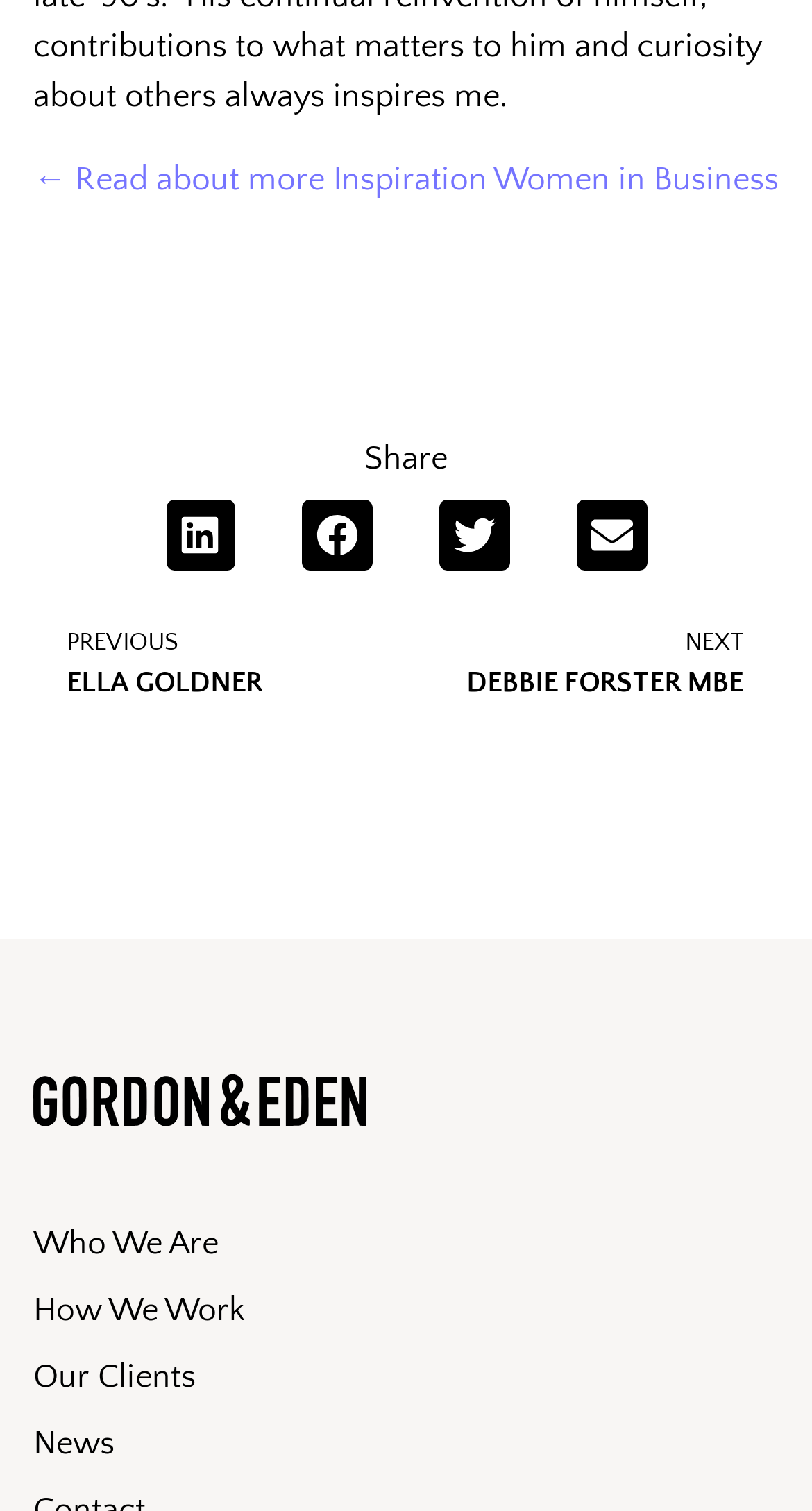What is the purpose of the 'Share' text?
Use the image to answer the question with a single word or phrase.

Sharing content